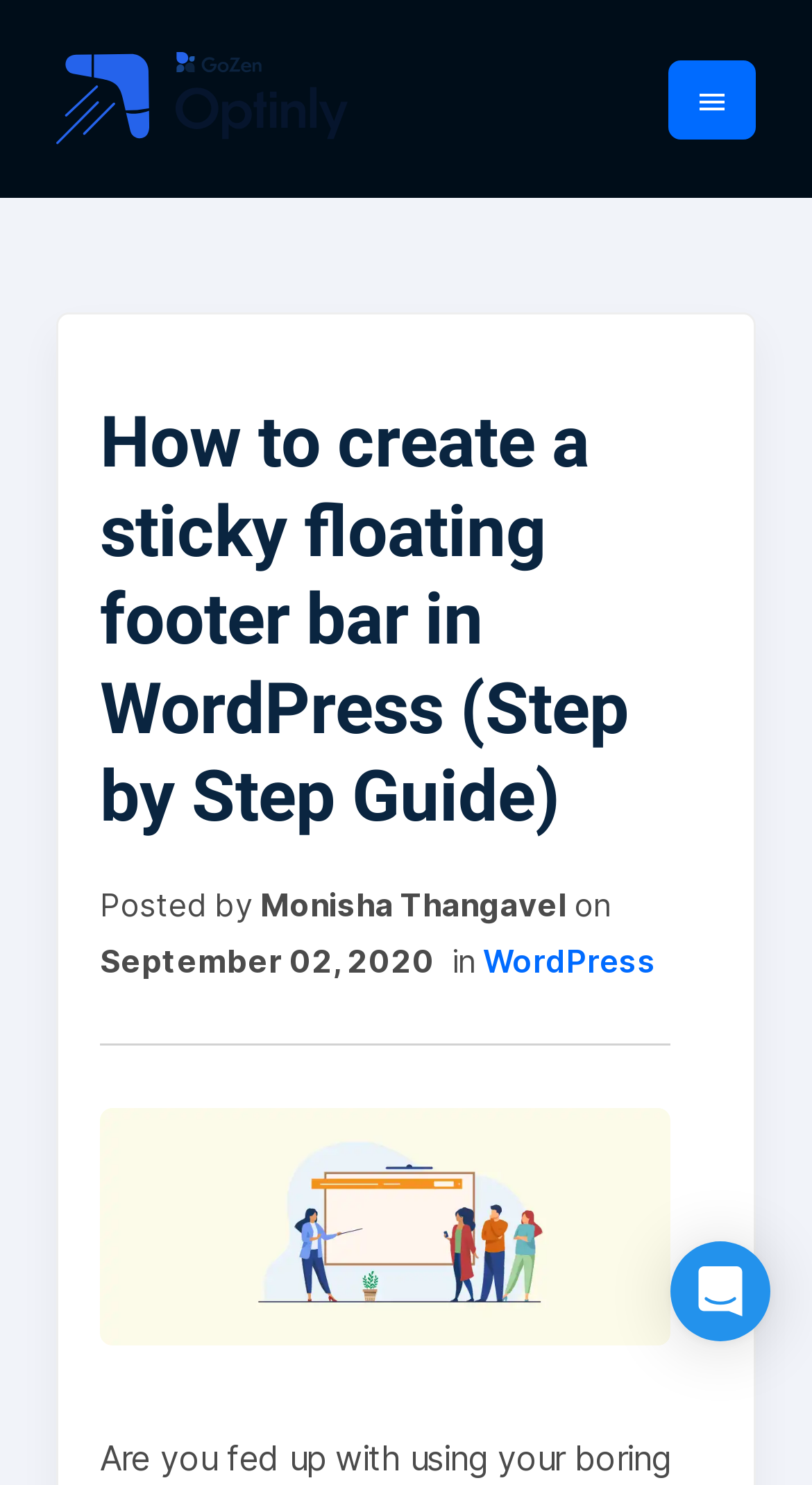Respond to the following query with just one word or a short phrase: 
What is the topic of this webpage?

Sticky floating footer bar in WordPress